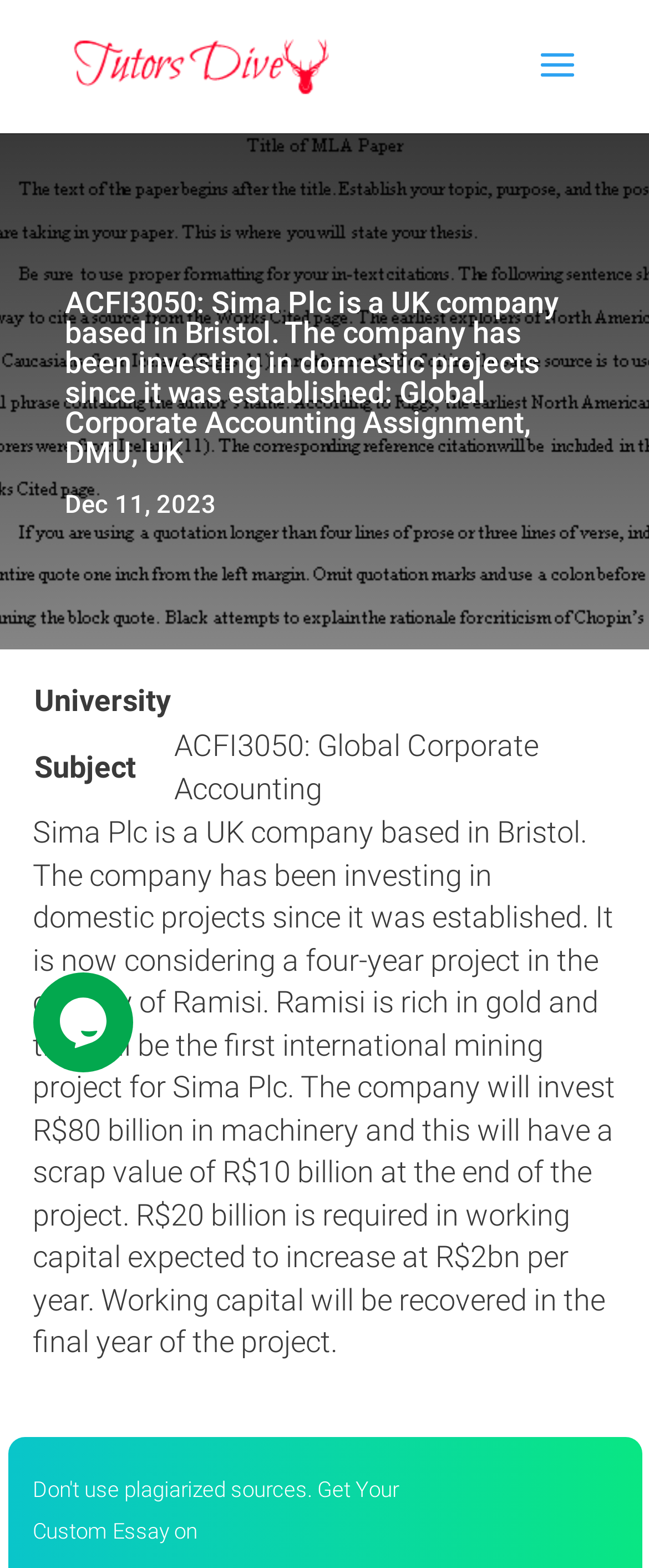Can you find and provide the main heading text of this webpage?

ACFI3050: Sima Plc is a UK company based in Bristol. The company has been investing in domestic projects since it was established: Global Corporate Accounting Assignment, DMU, UK